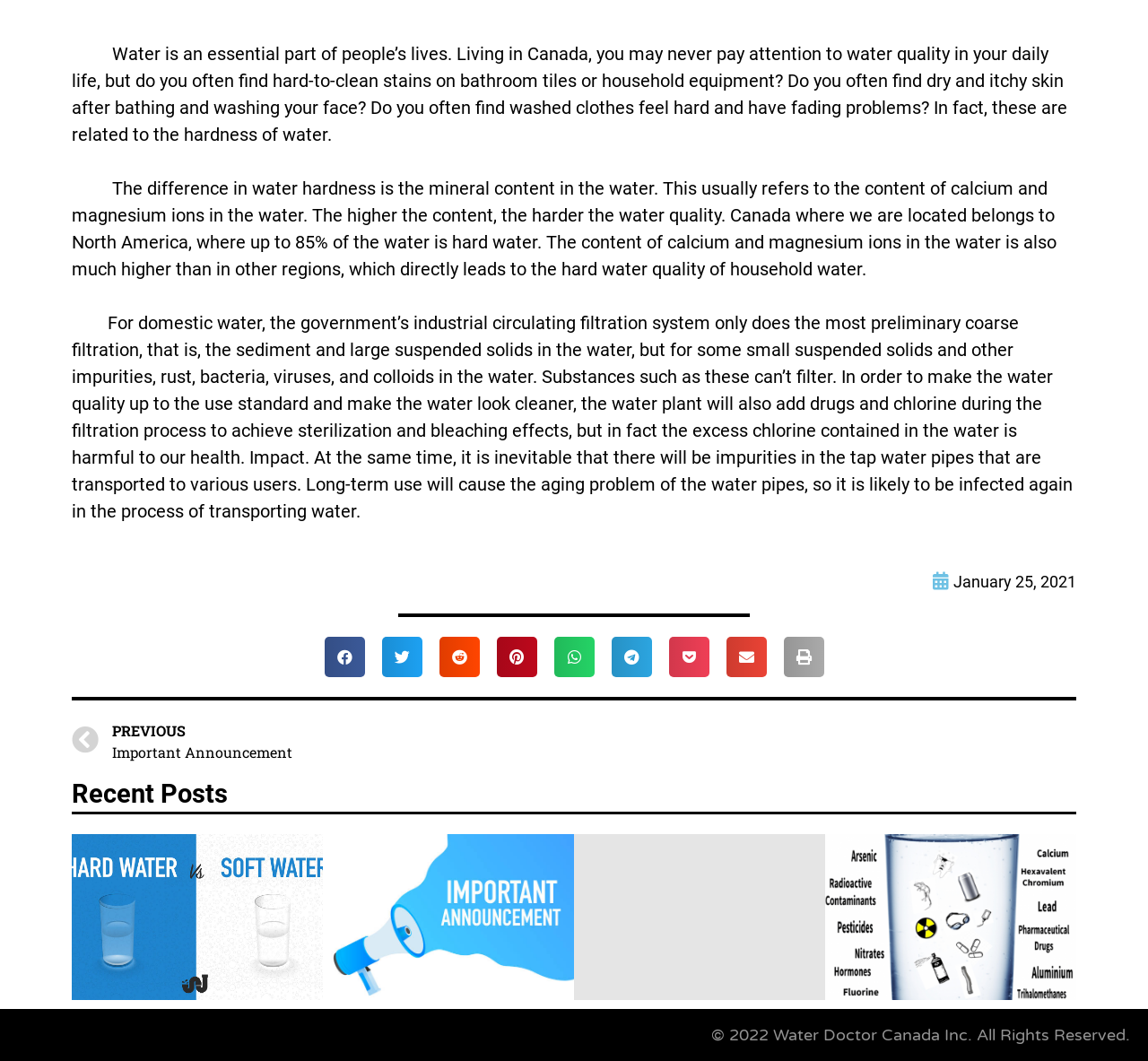Extract the bounding box coordinates for the UI element described as: "Important Announcement".

[0.281, 0.786, 0.5, 0.942]